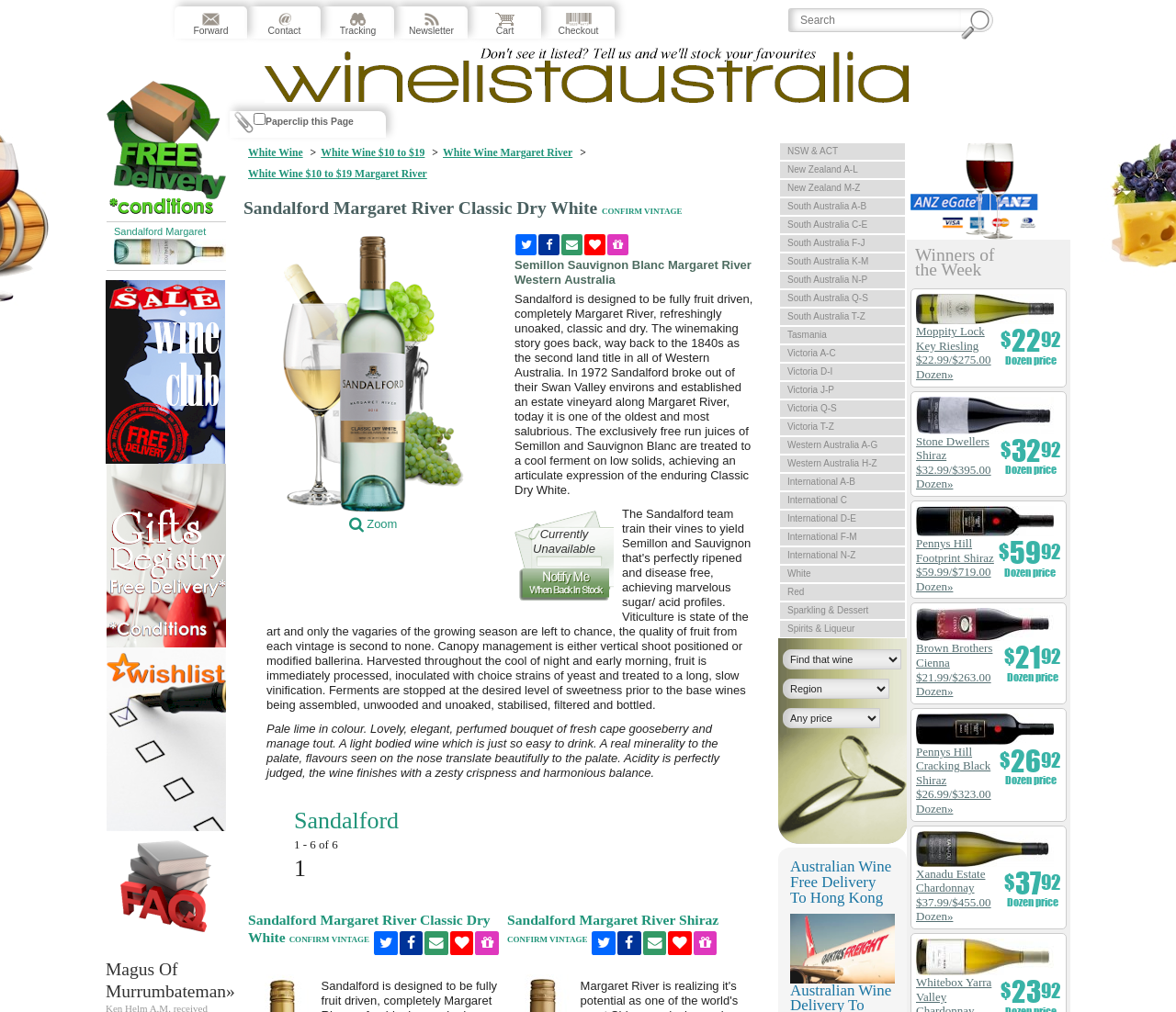What is the color of the Sandalford Margaret River Classic Dry White wine?
Give a comprehensive and detailed explanation for the question.

I found the answer by reading the static text 'Pale lime in colour.' which is part of the wine description.